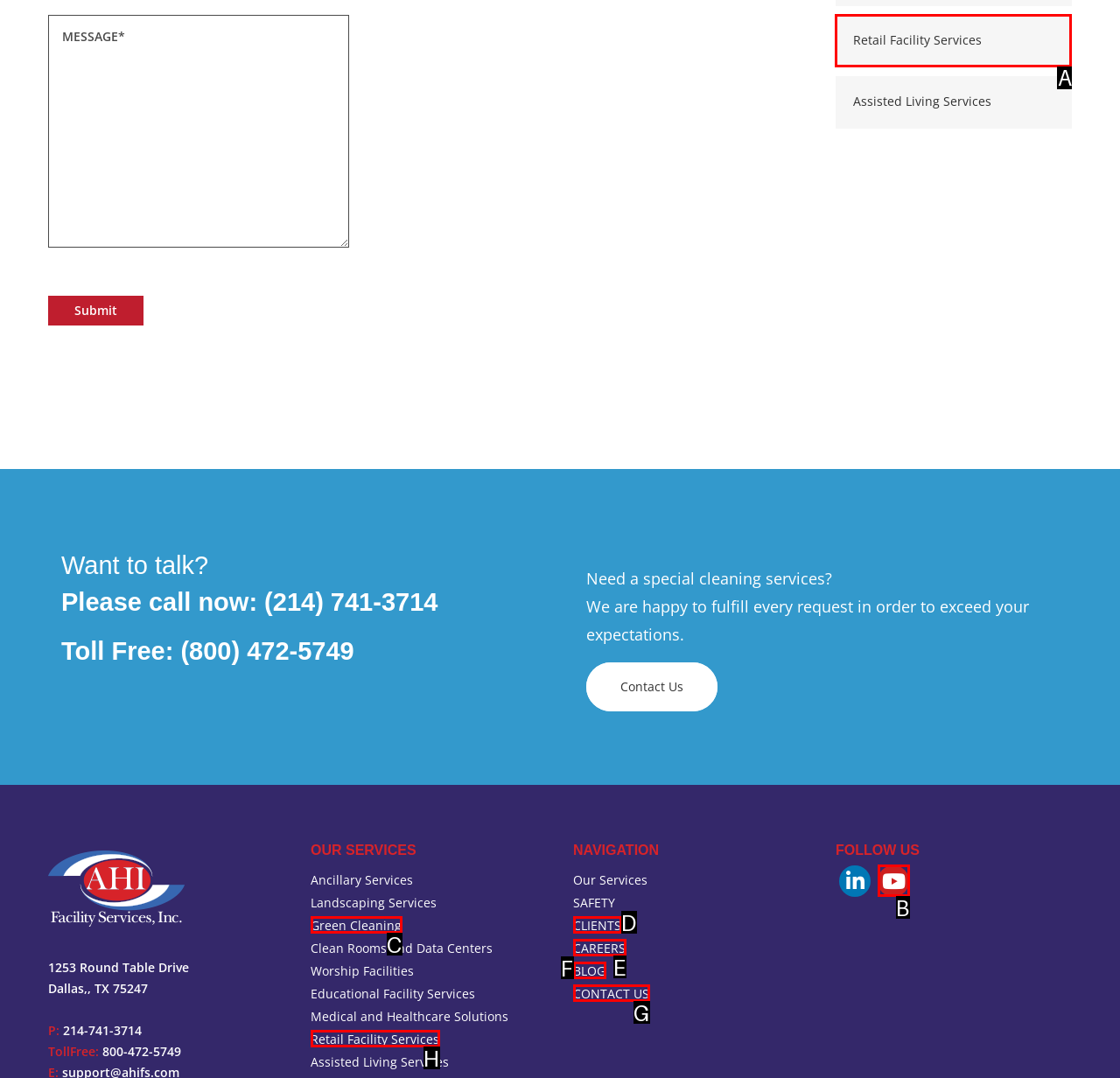Tell me which one HTML element I should click to complete the following instruction: Learn about Retail Facility Services
Answer with the option's letter from the given choices directly.

A